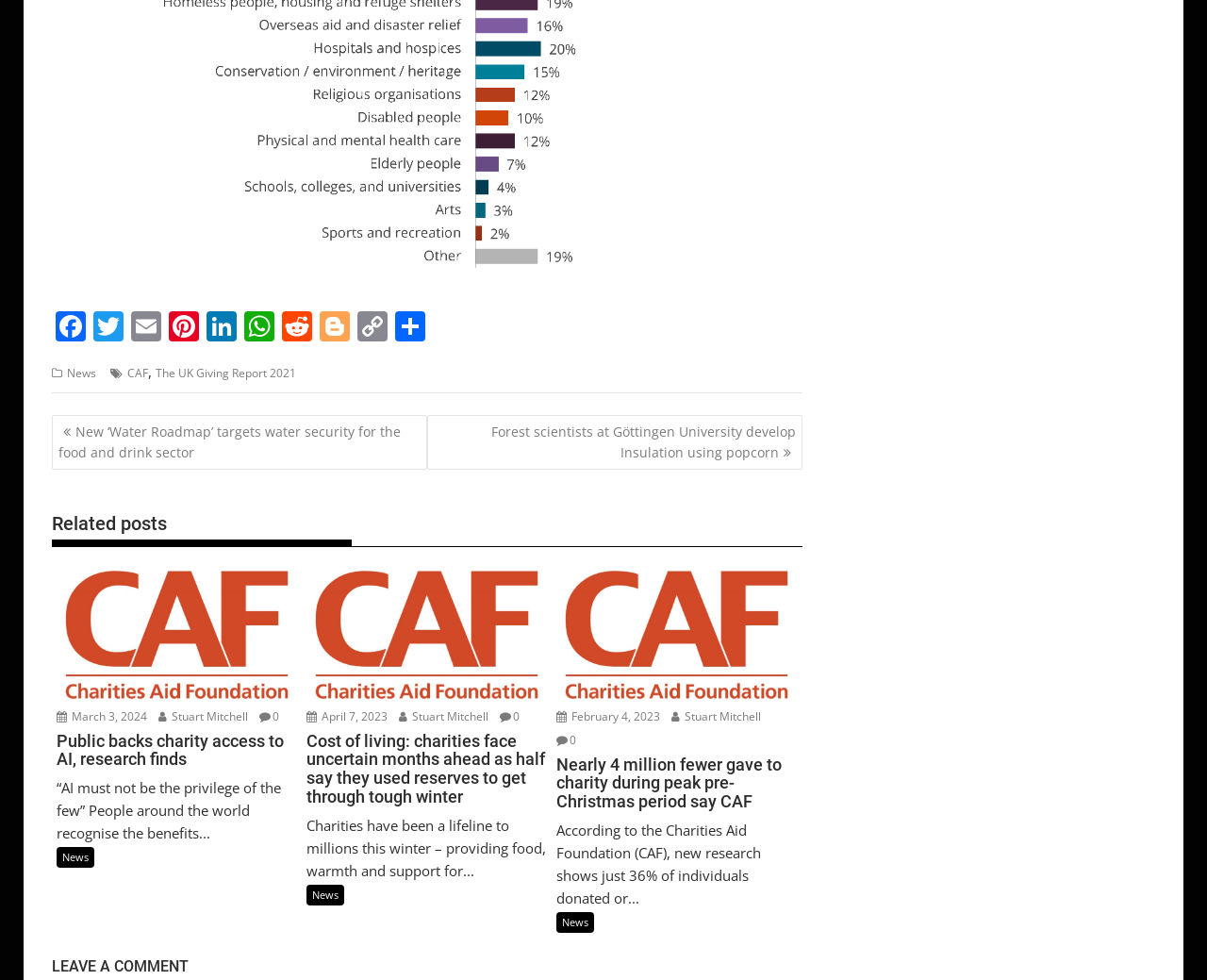Locate the bounding box of the UI element based on this description: "The UK Giving Report 2021". Provide four float numbers between 0 and 1 as [left, top, right, bottom].

[0.129, 0.372, 0.245, 0.389]